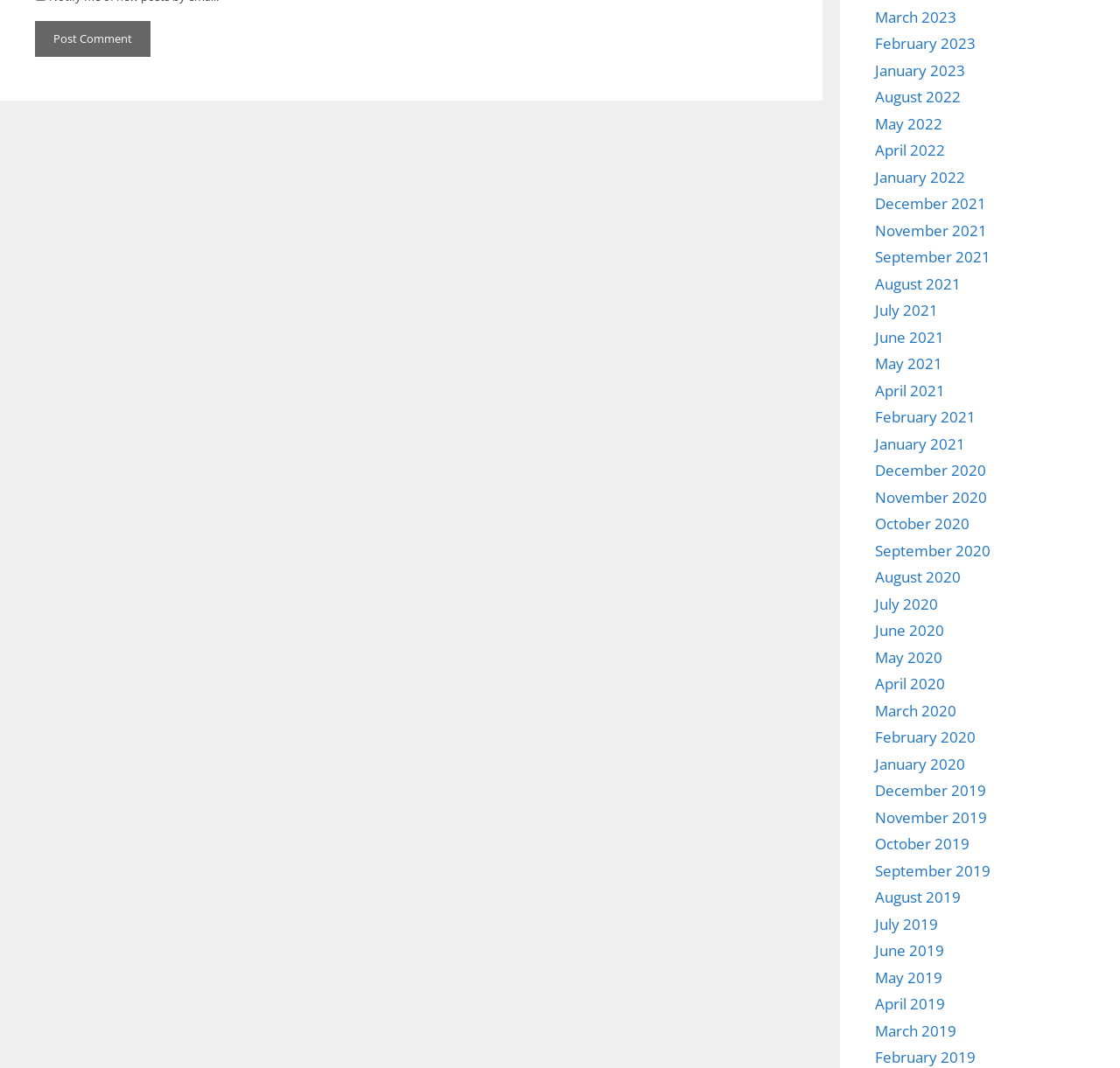Based on the element description: "June 2021", identify the bounding box coordinates for this UI element. The coordinates must be four float numbers between 0 and 1, listed as [left, top, right, bottom].

[0.781, 0.306, 0.843, 0.325]